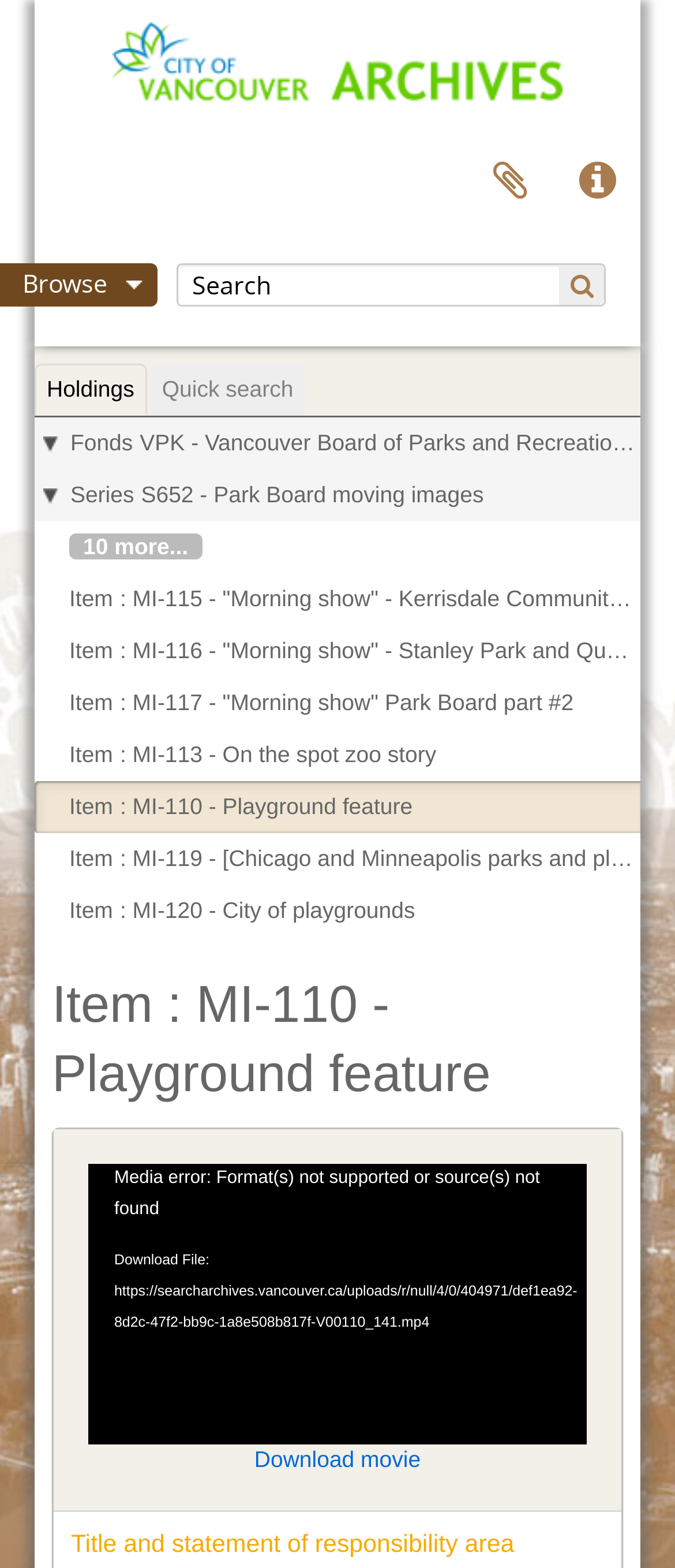Locate the bounding box coordinates of the clickable region necessary to complete the following instruction: "Share the episode on Facebook". Provide the coordinates in the format of four float numbers between 0 and 1, i.e., [left, top, right, bottom].

None